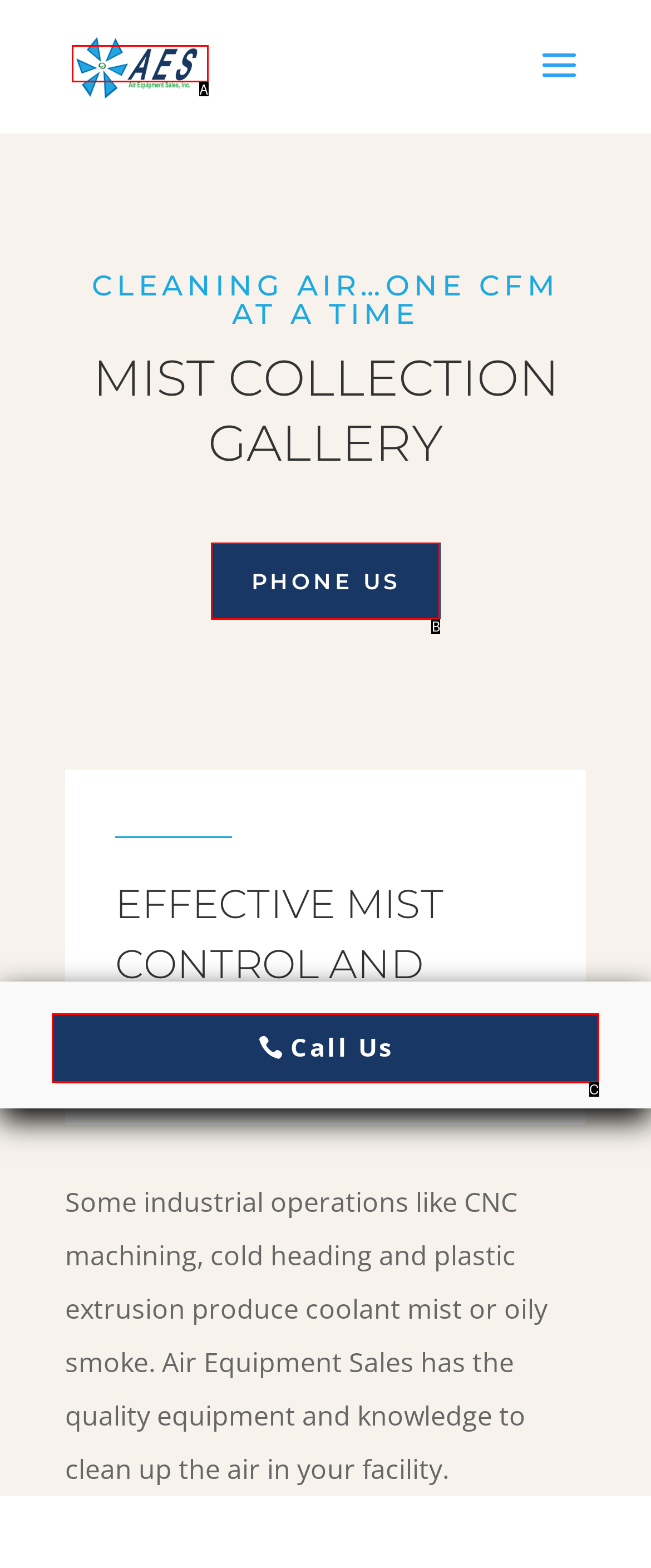Match the following description to a UI element: alt="Air Equipment Sales, Inc."
Provide the letter of the matching option directly.

A